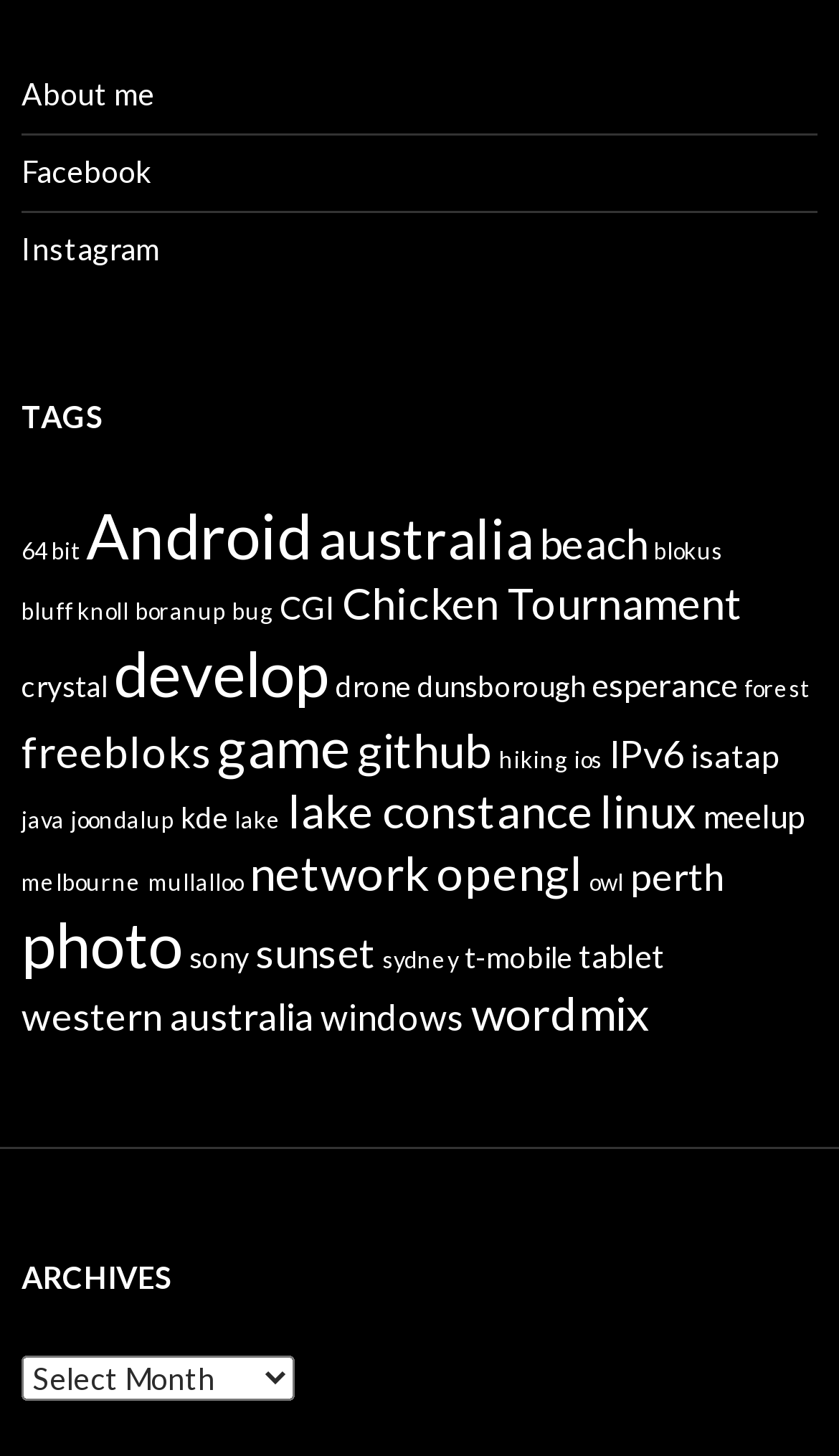Please locate the bounding box coordinates of the region I need to click to follow this instruction: "Click on the 'Android' tag".

[0.103, 0.341, 0.372, 0.393]